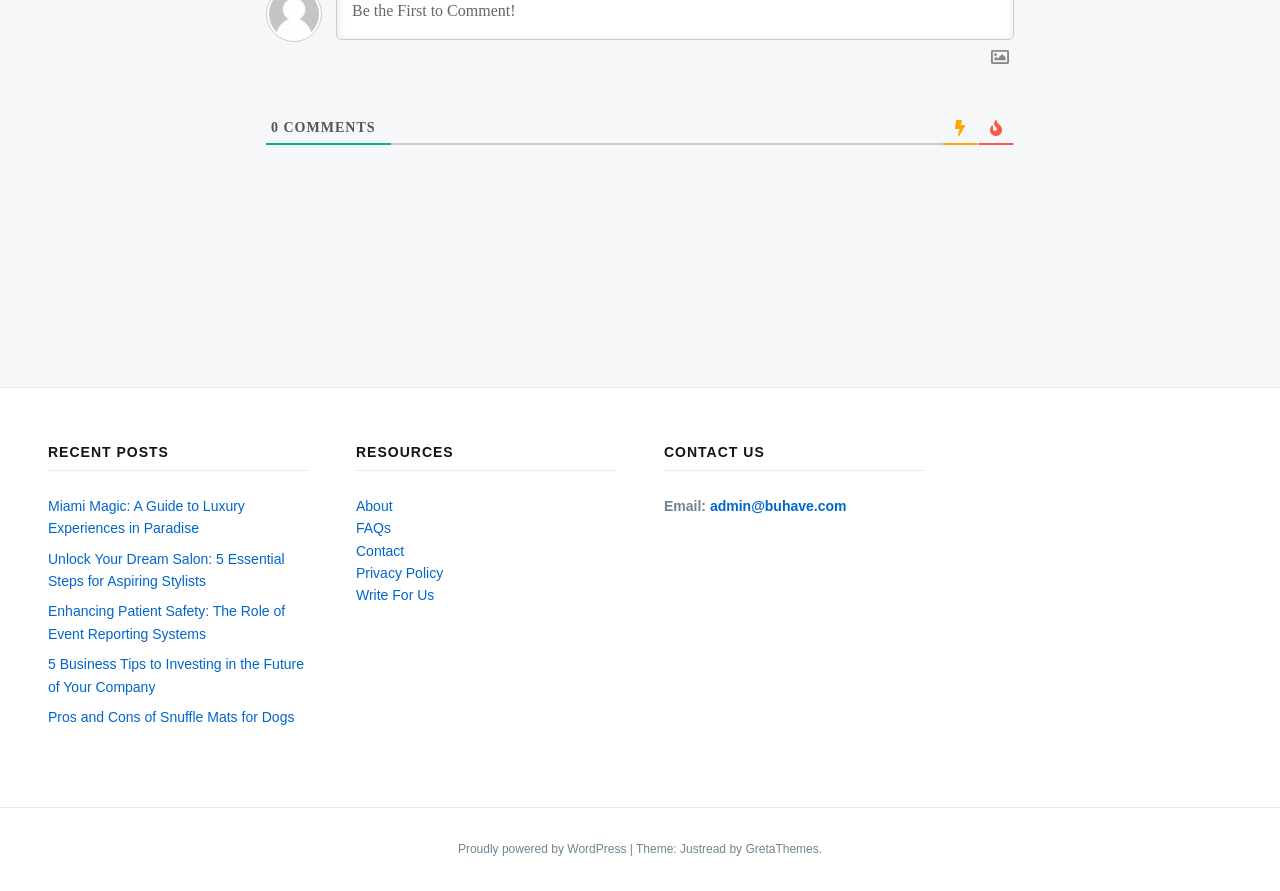Please identify the bounding box coordinates of the clickable region that I should interact with to perform the following instruction: "Read about Miami Magic". The coordinates should be expressed as four float numbers between 0 and 1, i.e., [left, top, right, bottom].

[0.038, 0.559, 0.191, 0.602]